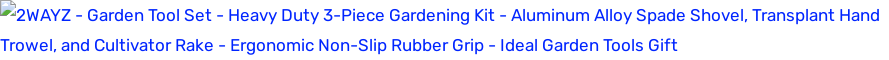Provide a comprehensive description of the image.

The image showcases the "2WAYZ Garden Tool Set," a robust and versatile gardening kit designed for heavy-duty use. This three-piece set includes an aluminum alloy spade shovel, a transplant hand trowel, and a cultivator rake, all crafted to meet the needs of gardening enthusiasts. The tools feature an ergonomic design with a non-slip rubber grip, ensuring comfort and ease of use during extended gardening sessions. This set is perfect for both indoor and outdoor projects, making it an ideal gift for anyone looking to enhance their gardening experience. The synergy of durability and functionality in the 2WAYZ Garden Tool Set promises to elevate gardening tasks for users of all skill levels.